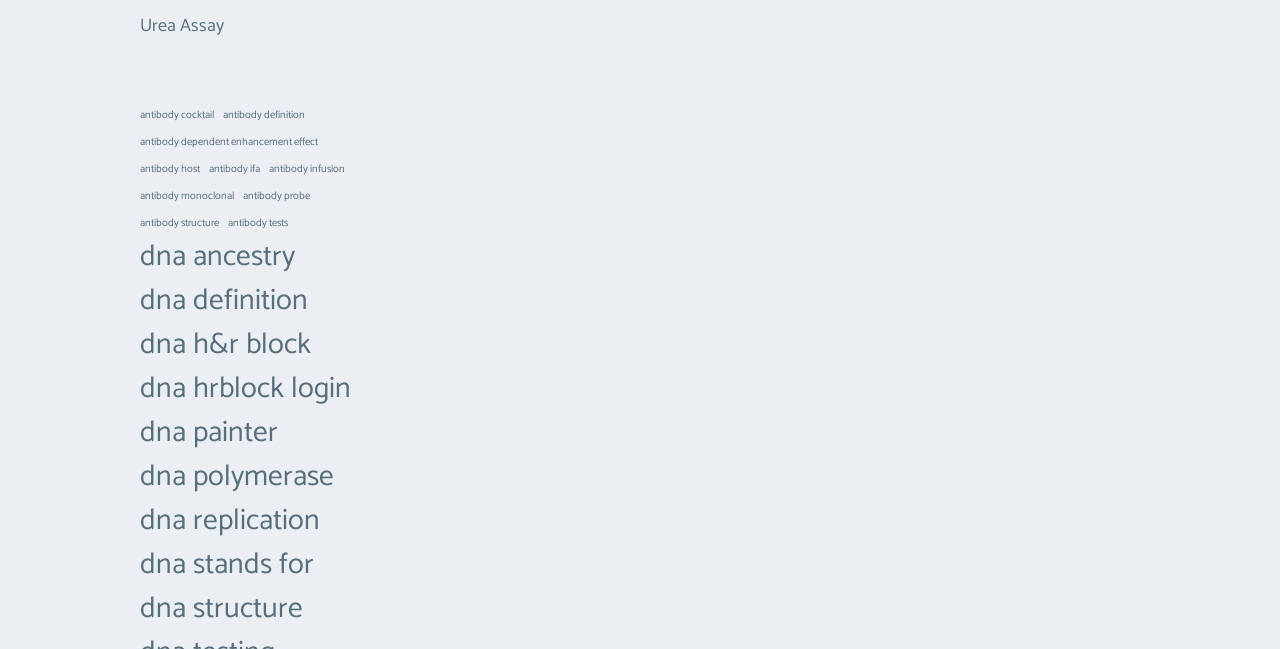How many DNA-related terms are there?
Based on the screenshot, provide your answer in one word or phrase.

10